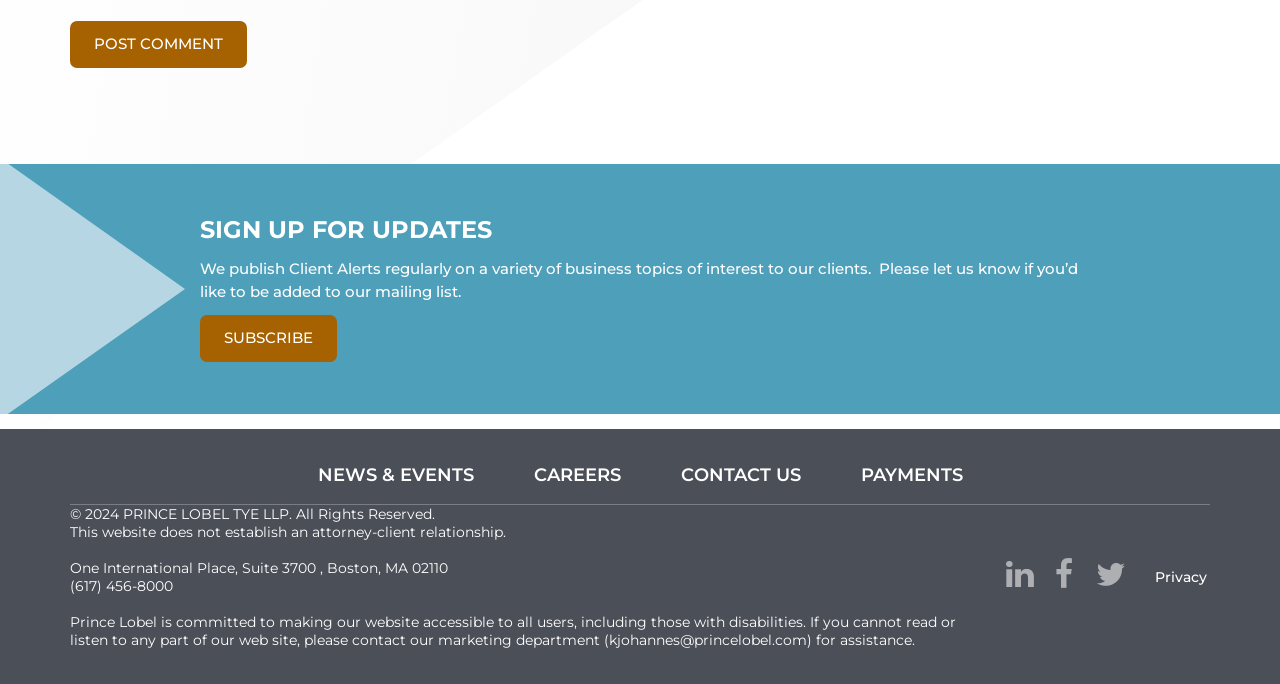Please locate the clickable area by providing the bounding box coordinates to follow this instruction: "Subscribe to the mailing list".

[0.156, 0.461, 0.263, 0.529]